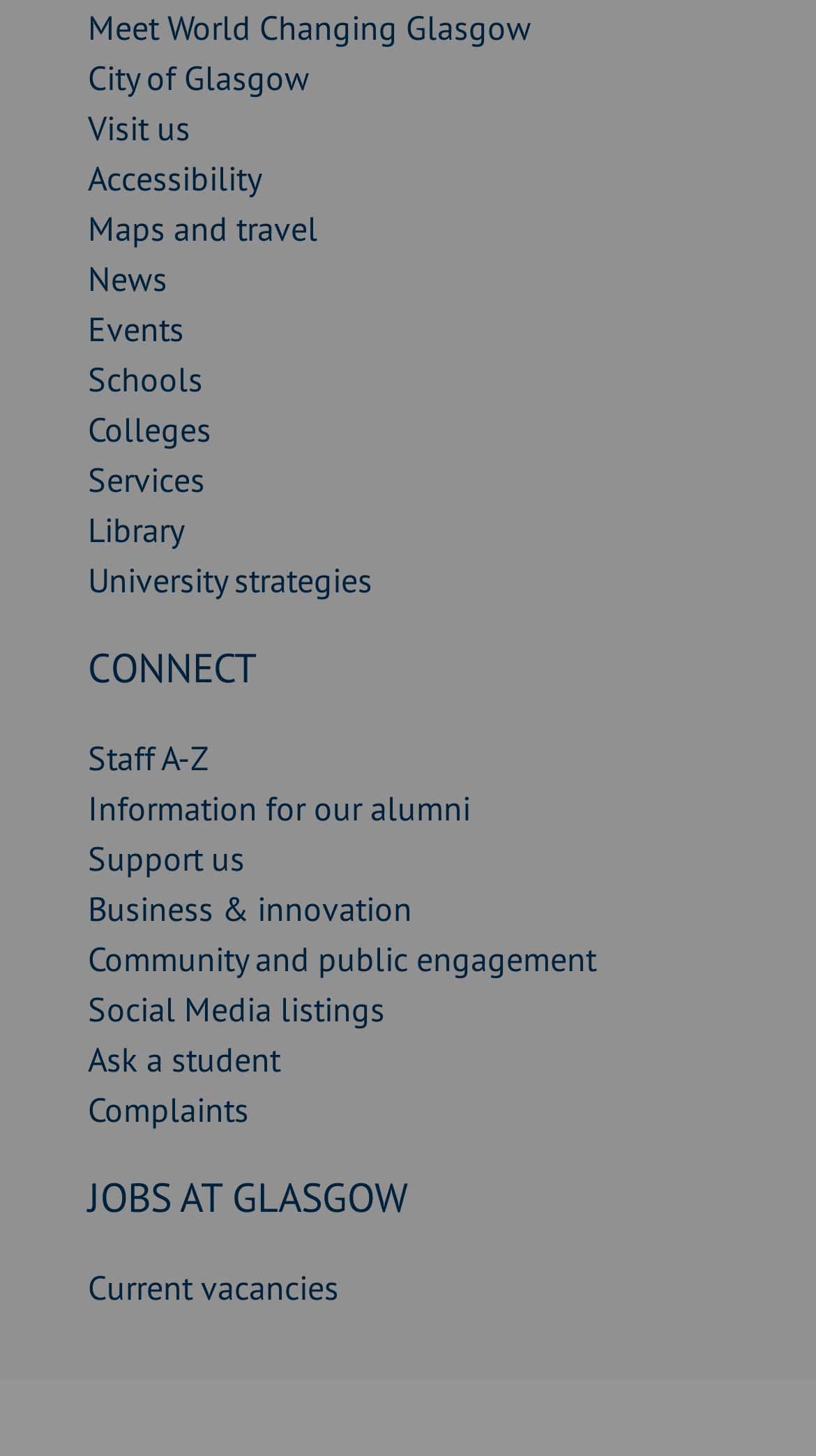Kindly determine the bounding box coordinates for the clickable area to achieve the given instruction: "Go to the previous post".

None